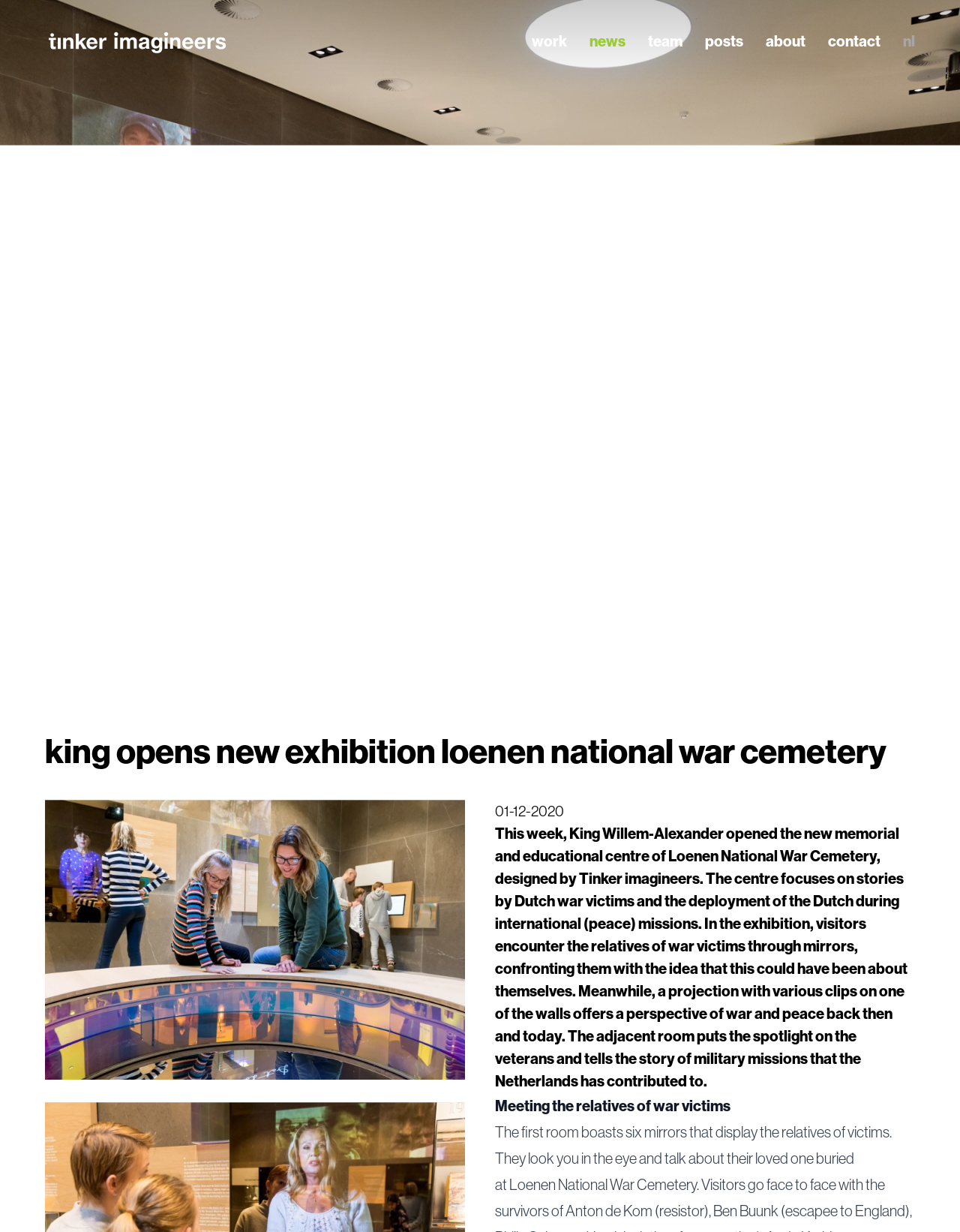What is the focus of the centre in Loenen National War Cemetery?
Carefully examine the image and provide a detailed answer to the question.

The question asks about the focus of the centre in Loenen National War Cemetery. From the webpage, we can see that the static text 'This week, King Willem-Alexander opened the new memorial and educational centre of Loenen National War Cemetery, designed by Tinker imagineers. The centre focuses on stories by Dutch war victims and...' mentions that the centre focuses on stories by Dutch war victims.